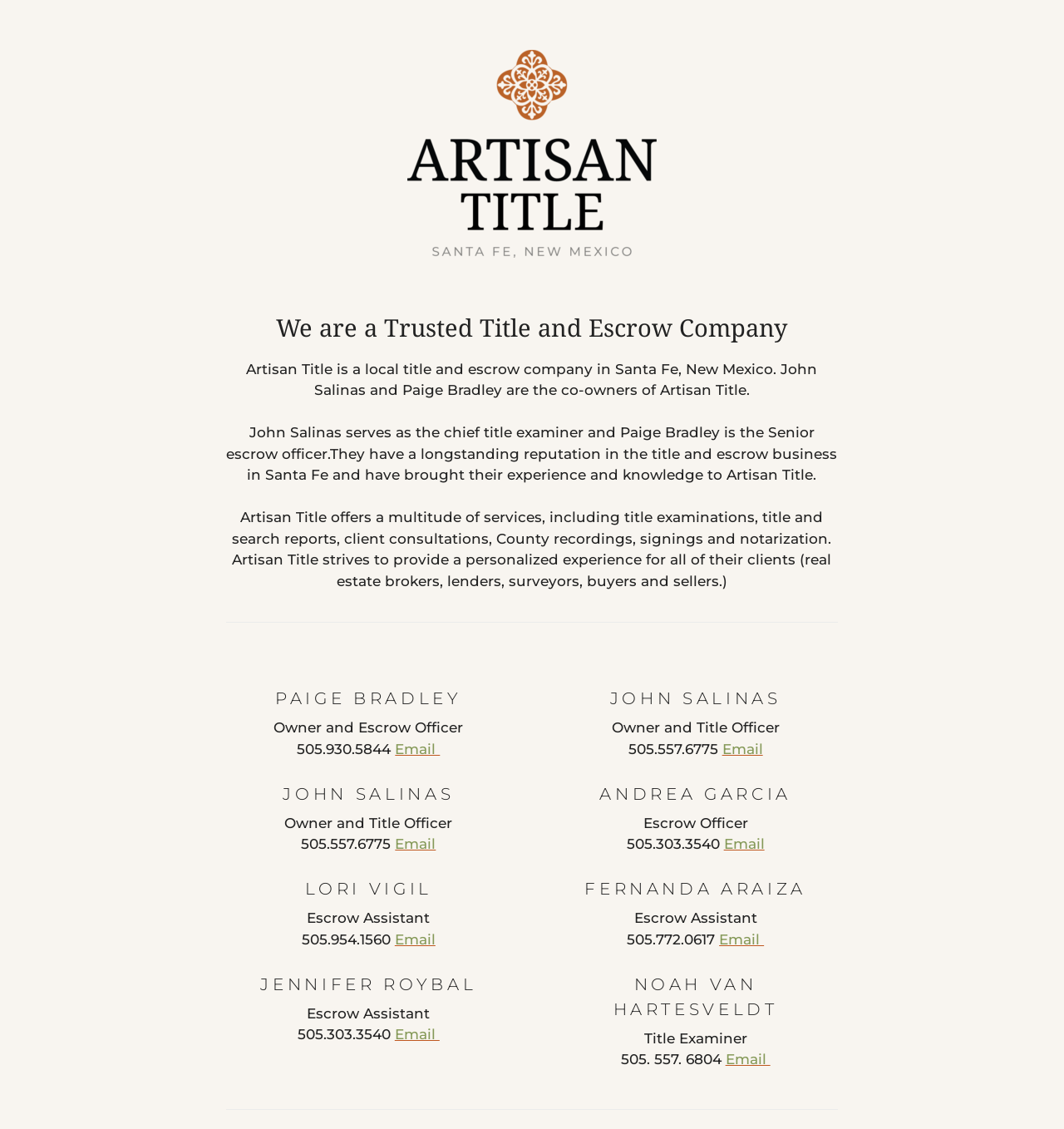Provide your answer in one word or a succinct phrase for the question: 
What is the phone number of John Salinas?

505.557.6775